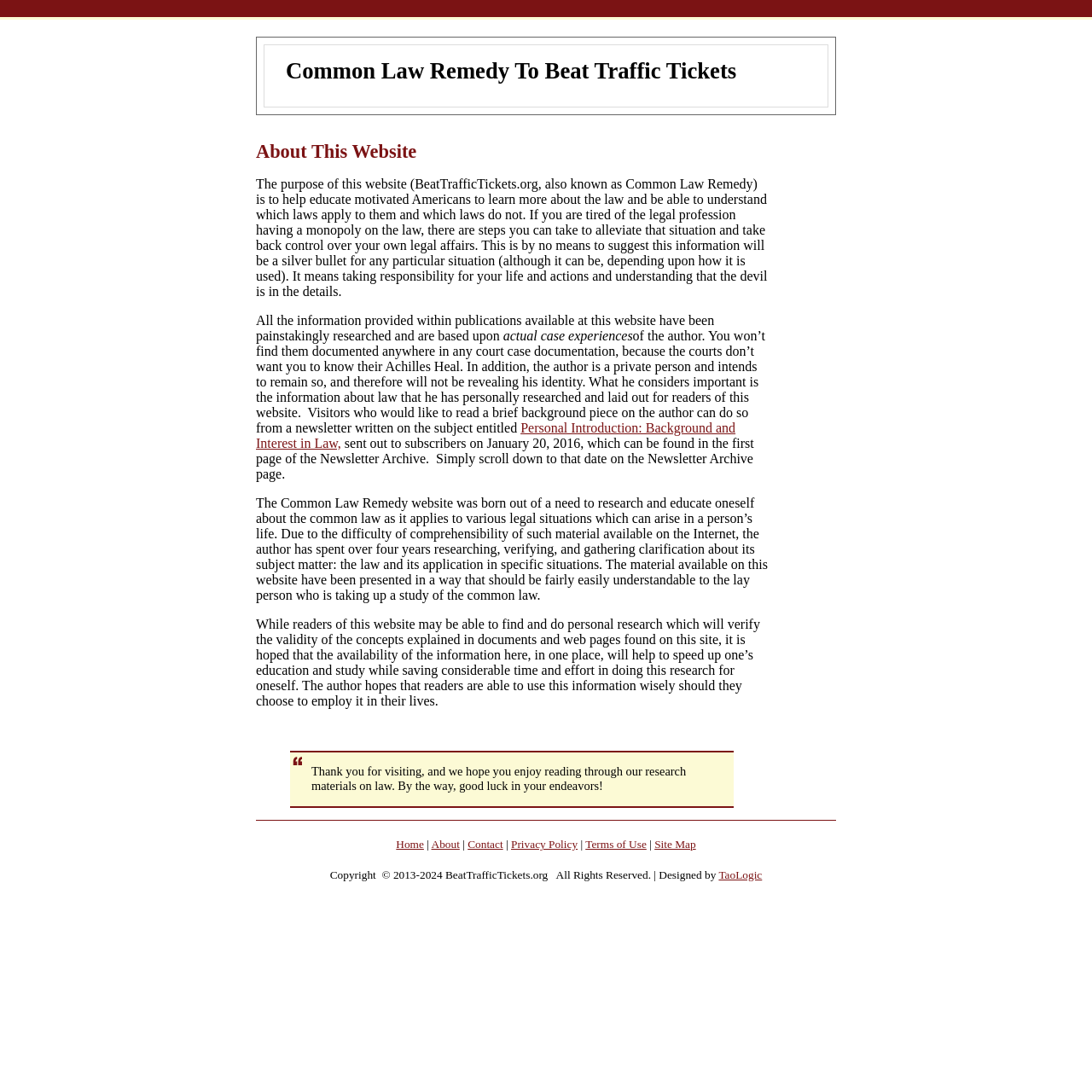Pinpoint the bounding box coordinates of the area that must be clicked to complete this instruction: "Go to the home page".

[0.363, 0.767, 0.388, 0.779]